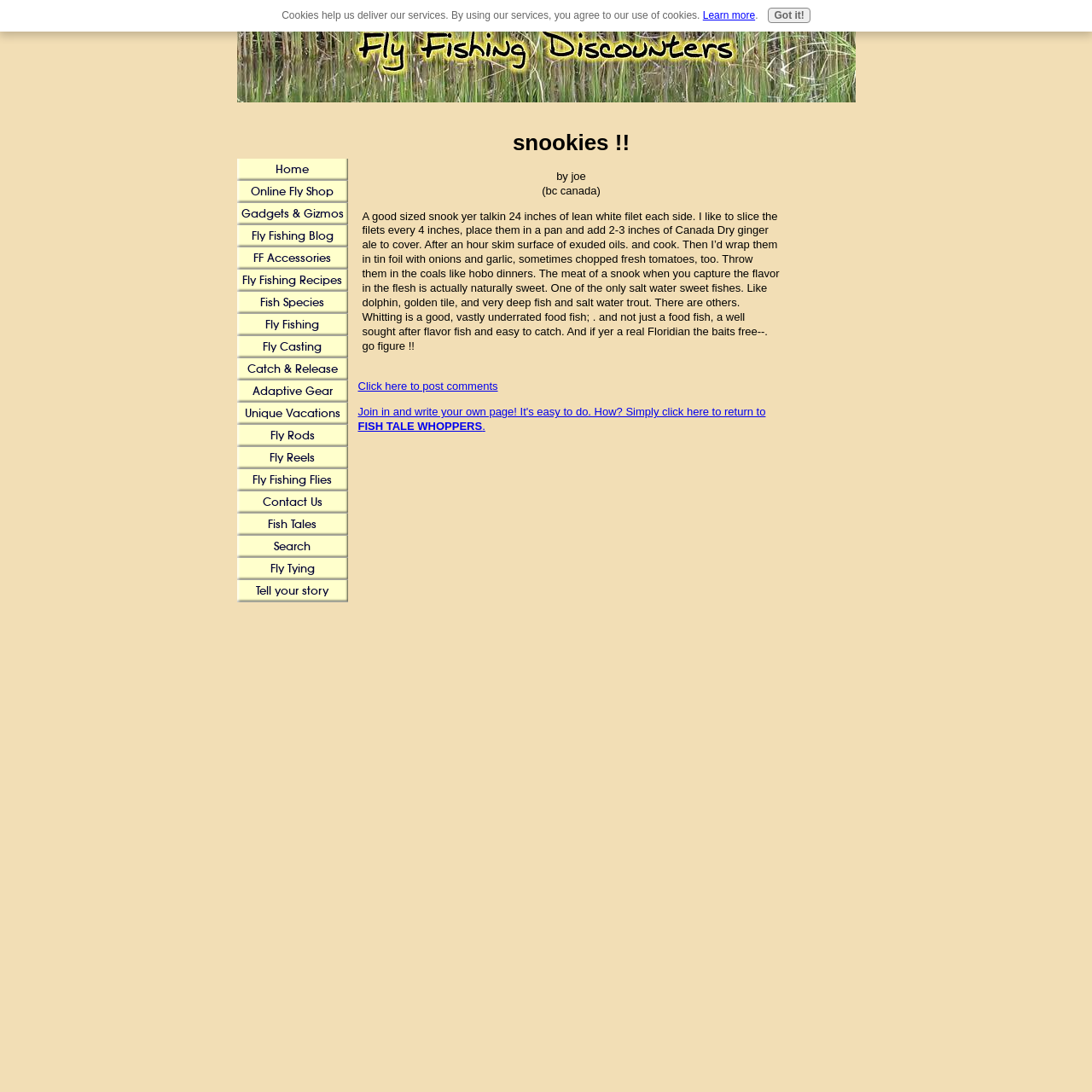Locate the bounding box of the UI element described in the following text: "Search".

[0.217, 0.491, 0.318, 0.511]